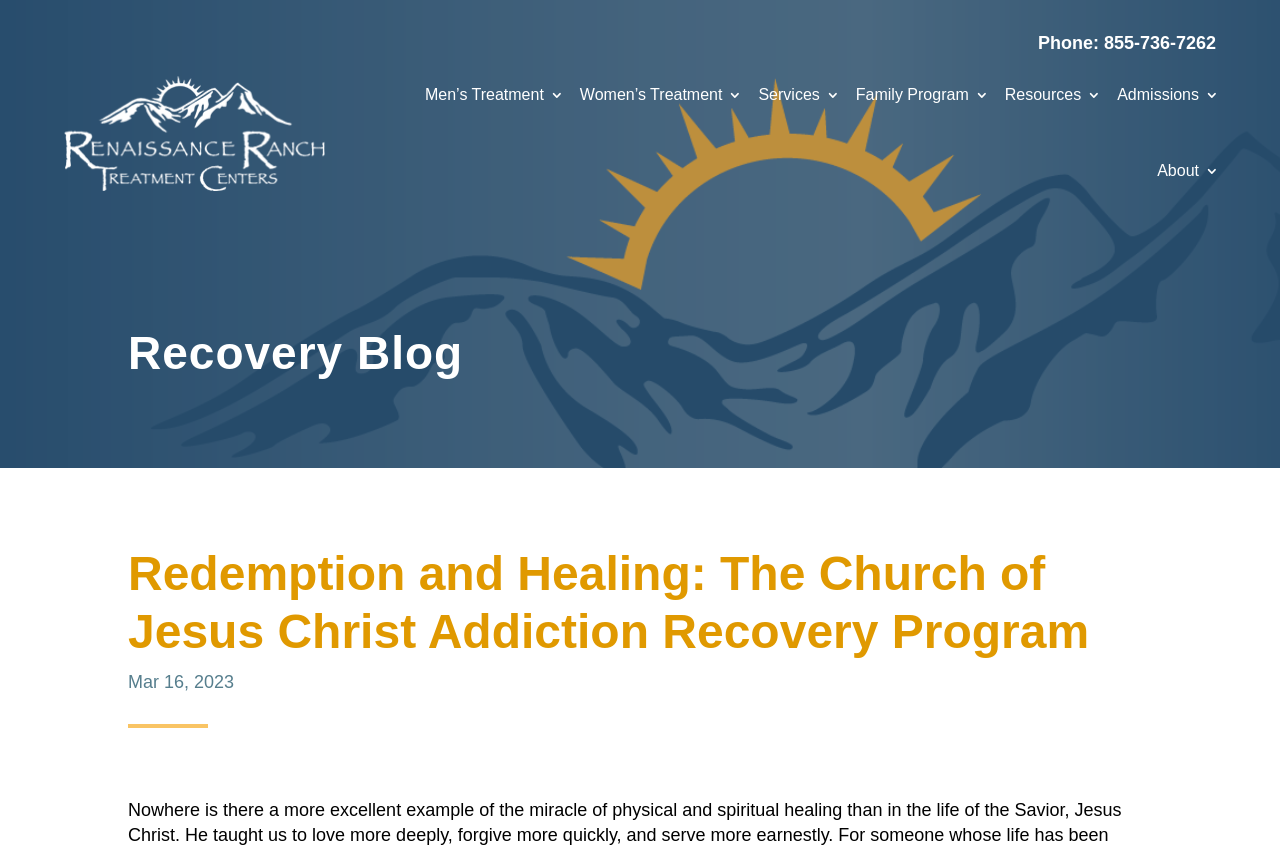Please locate the bounding box coordinates of the element's region that needs to be clicked to follow the instruction: "Learn about drug rehab and alcohol treatment". The bounding box coordinates should be provided as four float numbers between 0 and 1, i.e., [left, top, right, bottom].

[0.05, 0.089, 0.254, 0.225]